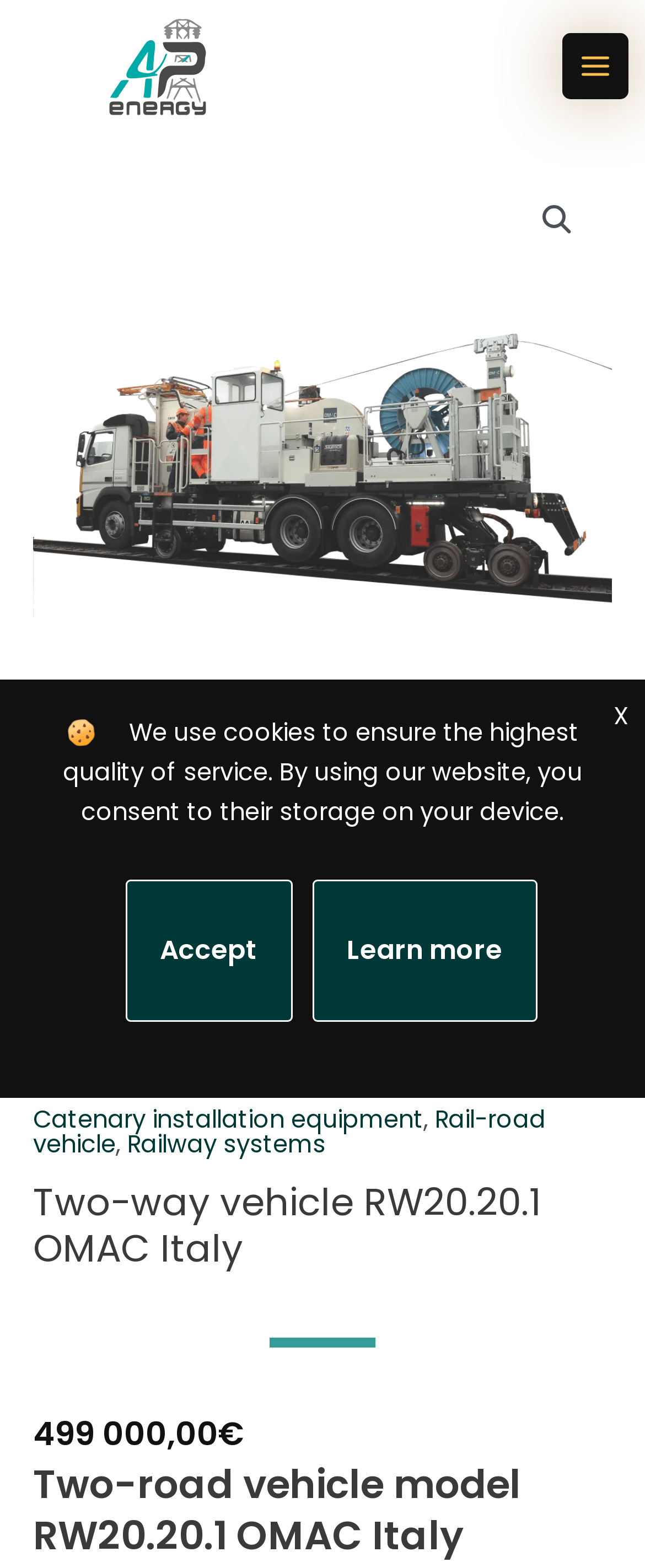Please locate the bounding box coordinates for the element that should be clicked to achieve the following instruction: "Go to the HOME page". Ensure the coordinates are given as four float numbers between 0 and 1, i.e., [left, top, right, bottom].

[0.051, 0.619, 0.154, 0.639]